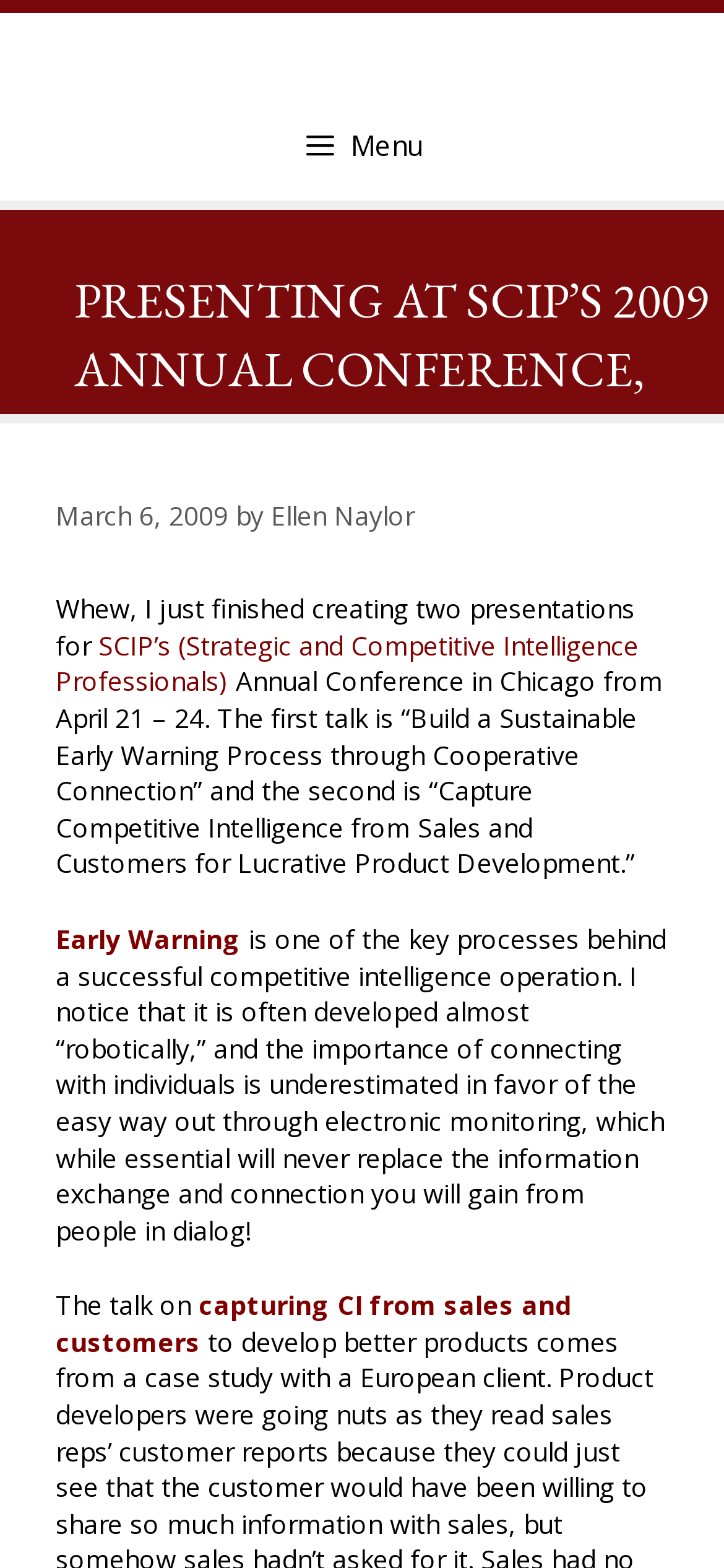What is the importance of connecting with individuals in competitive intelligence?
Answer the question with a single word or phrase, referring to the image.

It is underestimated